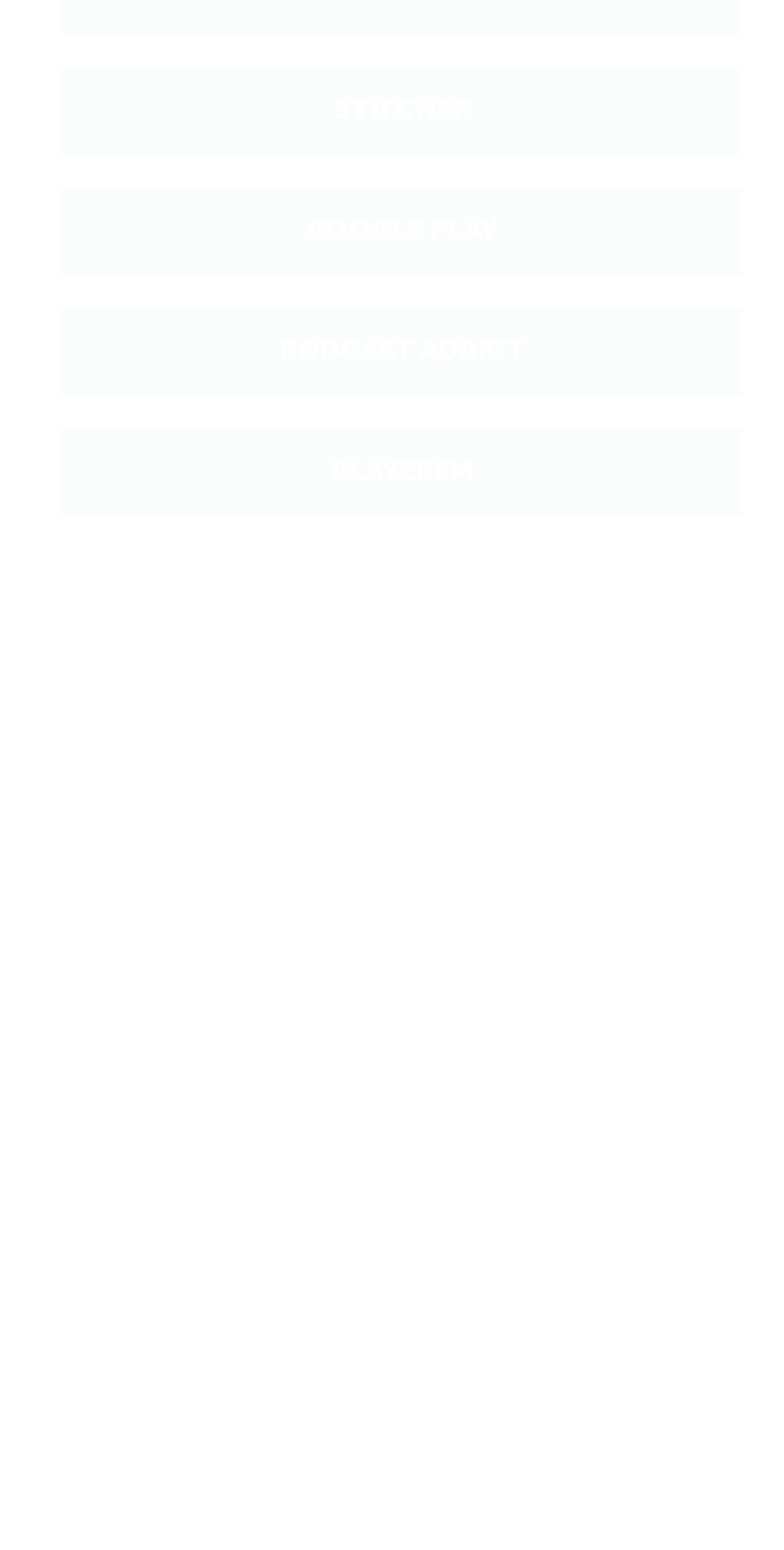How many social media icons are present at the bottom of the page?
From the details in the image, answer the question comprehensively.

I counted the number of 'Social Icon' links at the bottom of the page, which are [282], [283], [284], and [285], to determine the answer.